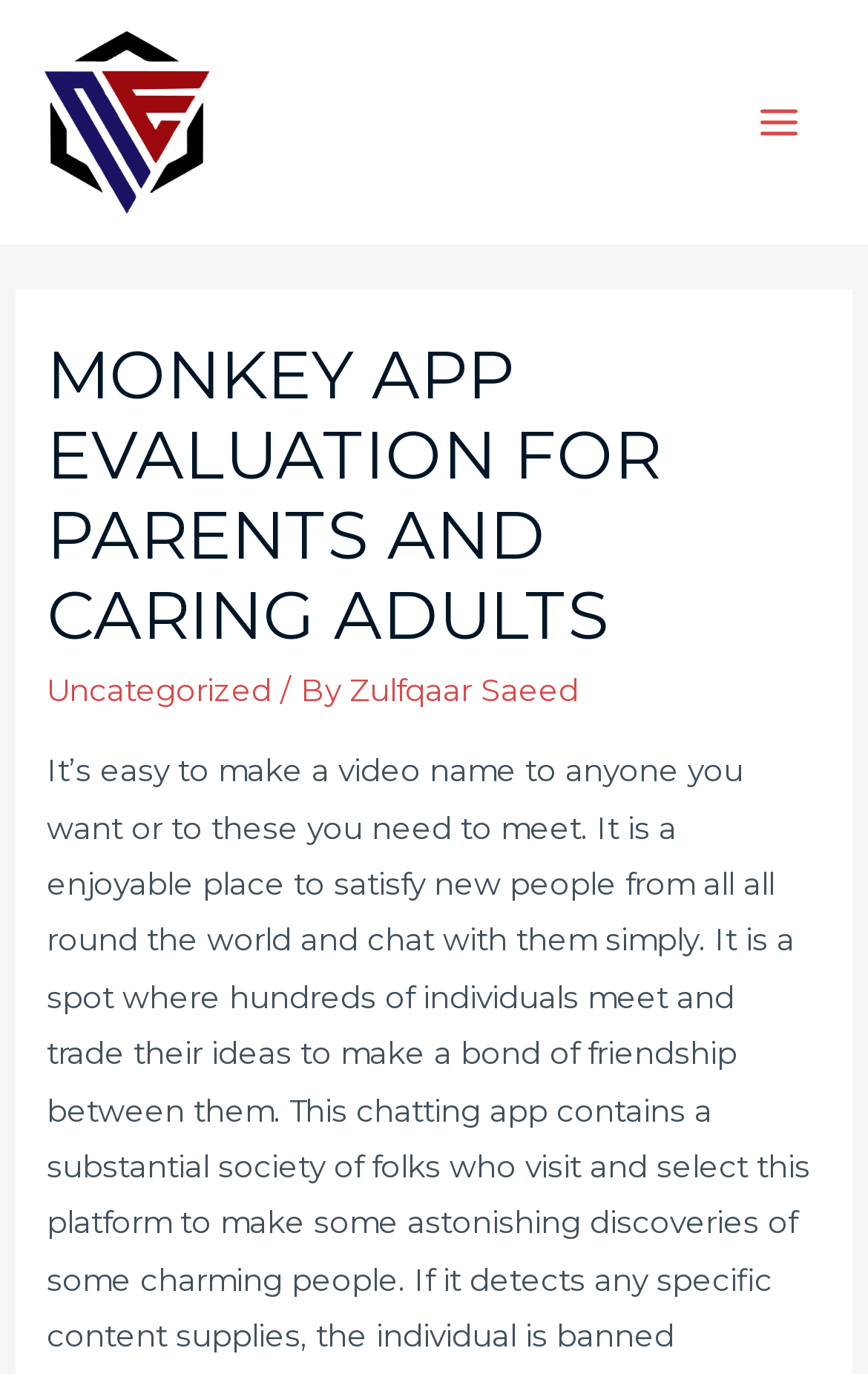Determine the heading of the webpage and extract its text content.

MONKEY APP EVALUATION FOR PARENTS AND CARING ADULTS